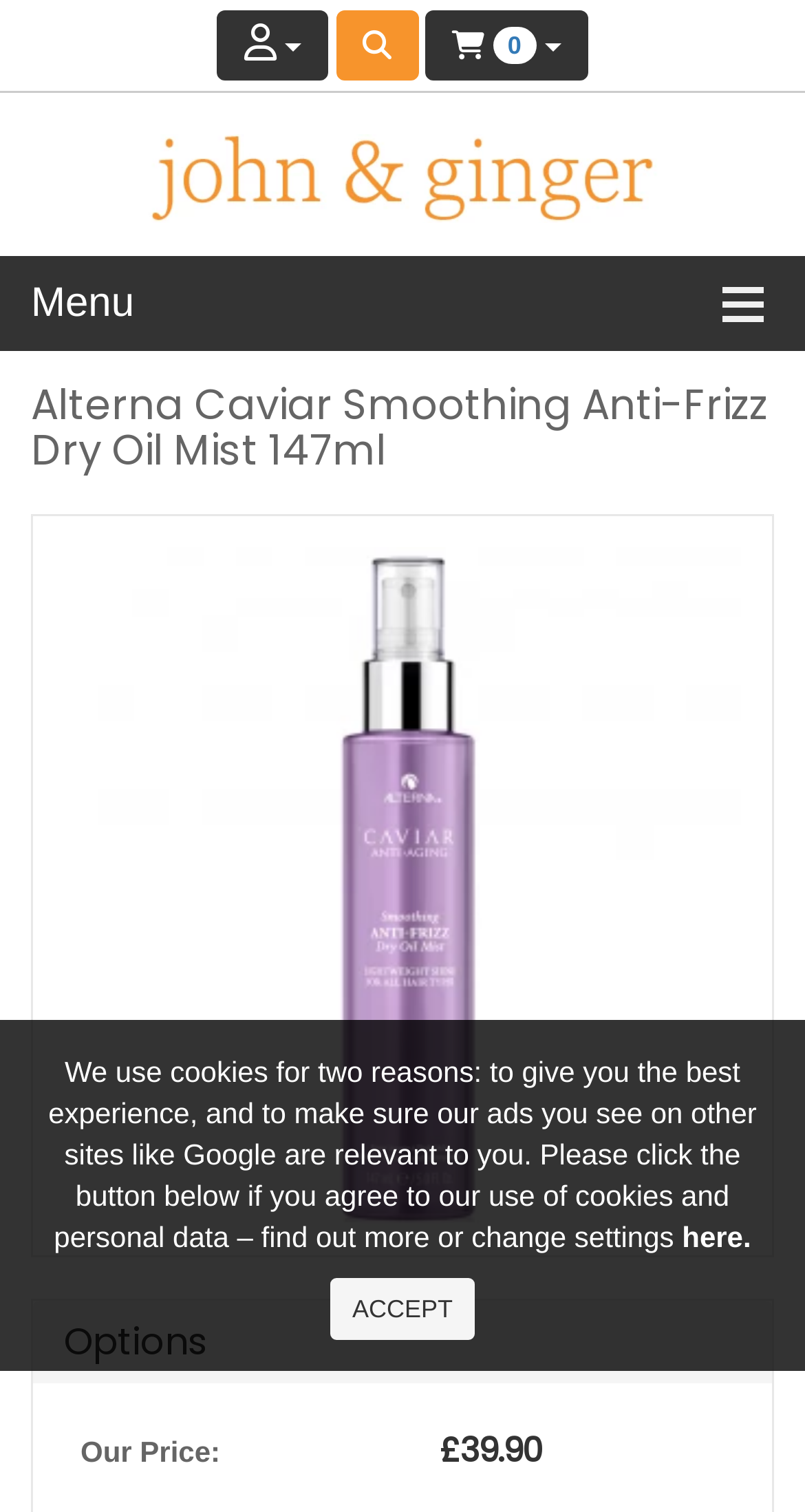What is the size of the Alterna Caviar Smoothing Anti-Frizz Dry Oil Mist?
Use the image to give a comprehensive and detailed response to the question.

I found the size by looking at the heading that contains the product name, and it also mentions the size '147ml'.